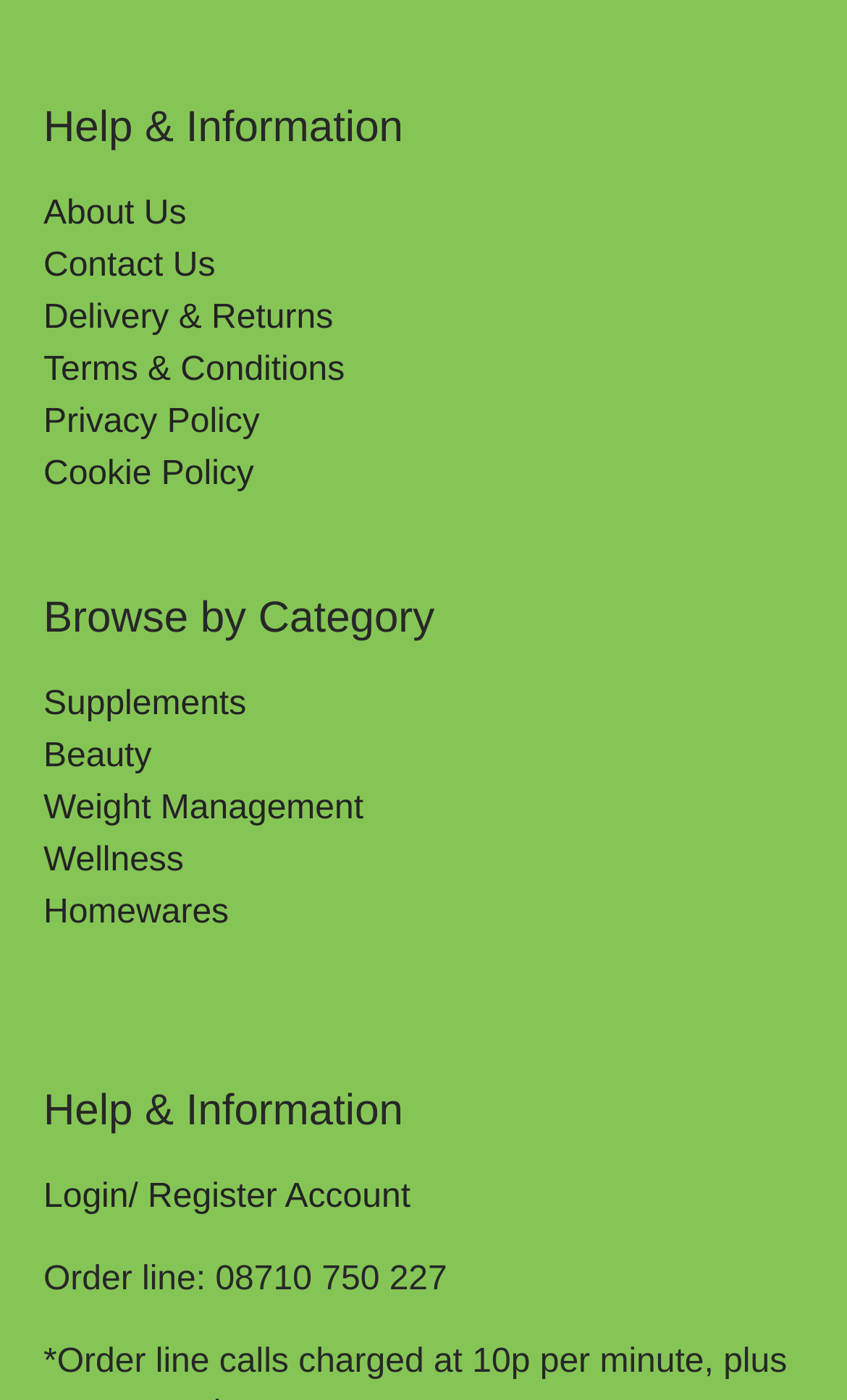Carefully examine the image and provide an in-depth answer to the question: How many categories are available for browsing?

I counted the number of links under the 'Browse by Category' heading, which are 'Supplements', 'Beauty', 'Weight Management', 'Wellness', 'Homewares', and found that there are 6 categories available for browsing.